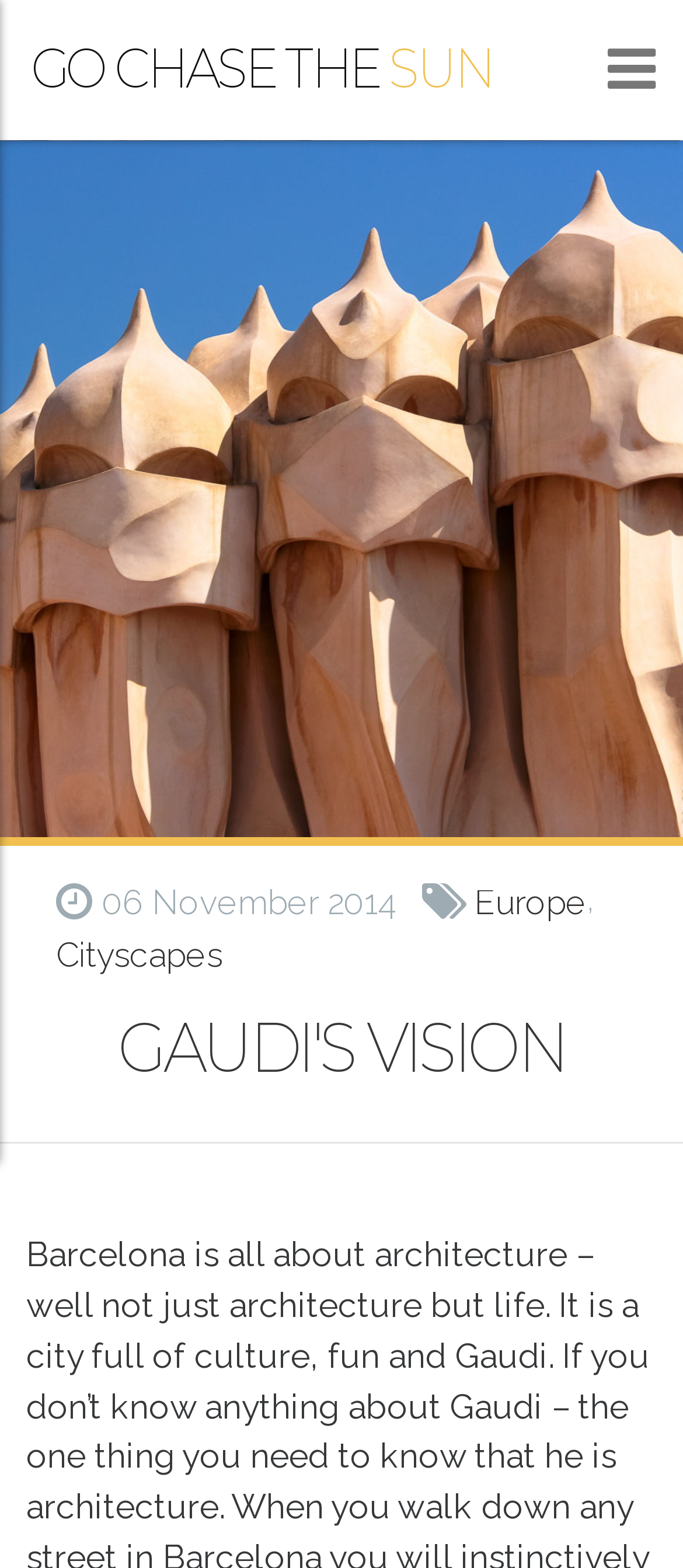Consider the image and give a detailed and elaborate answer to the question: 
What is the orientation of the separator?

I looked at the separator element inside the button 'Toggle navigation' and found that its orientation is horizontal.